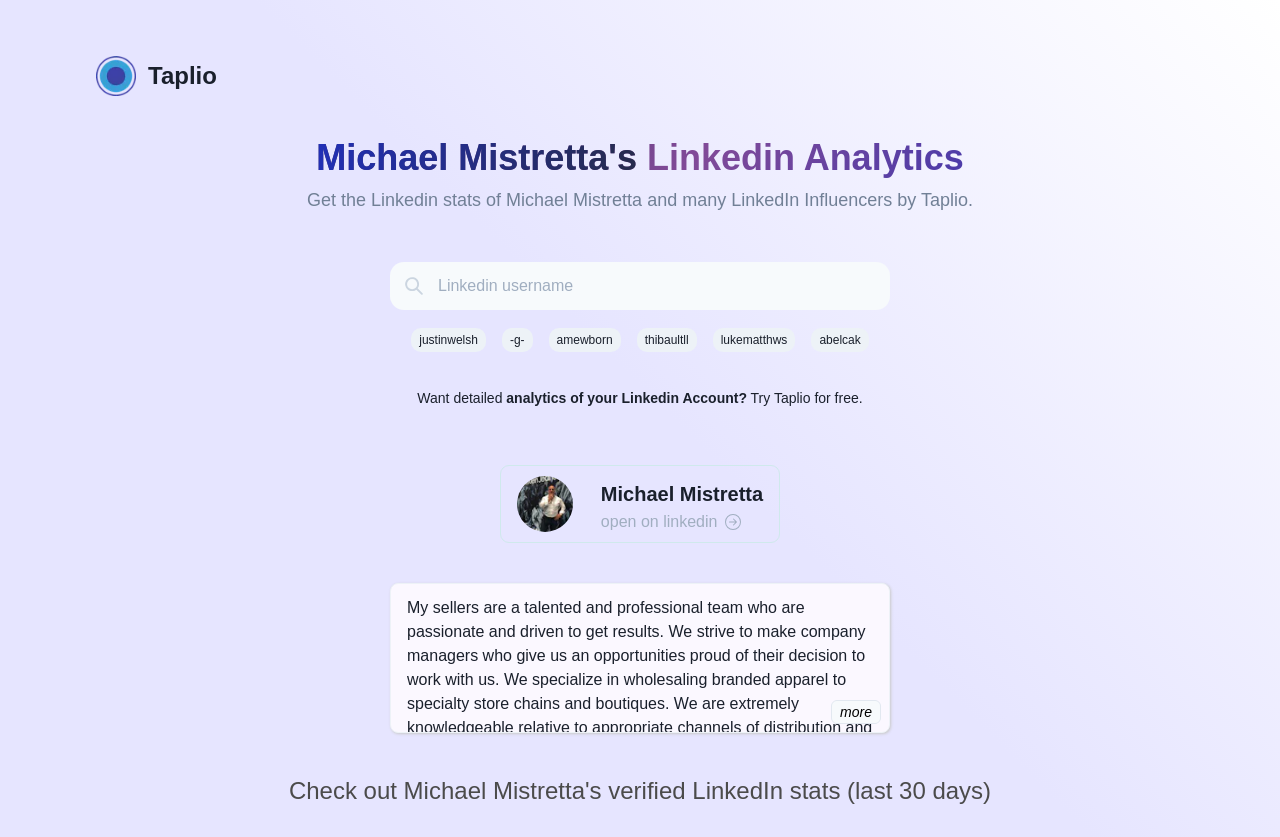Locate the bounding box coordinates of the element that needs to be clicked to carry out the instruction: "Enter a LinkedIn username". The coordinates should be given as four float numbers ranging from 0 to 1, i.e., [left, top, right, bottom].

[0.305, 0.313, 0.695, 0.371]